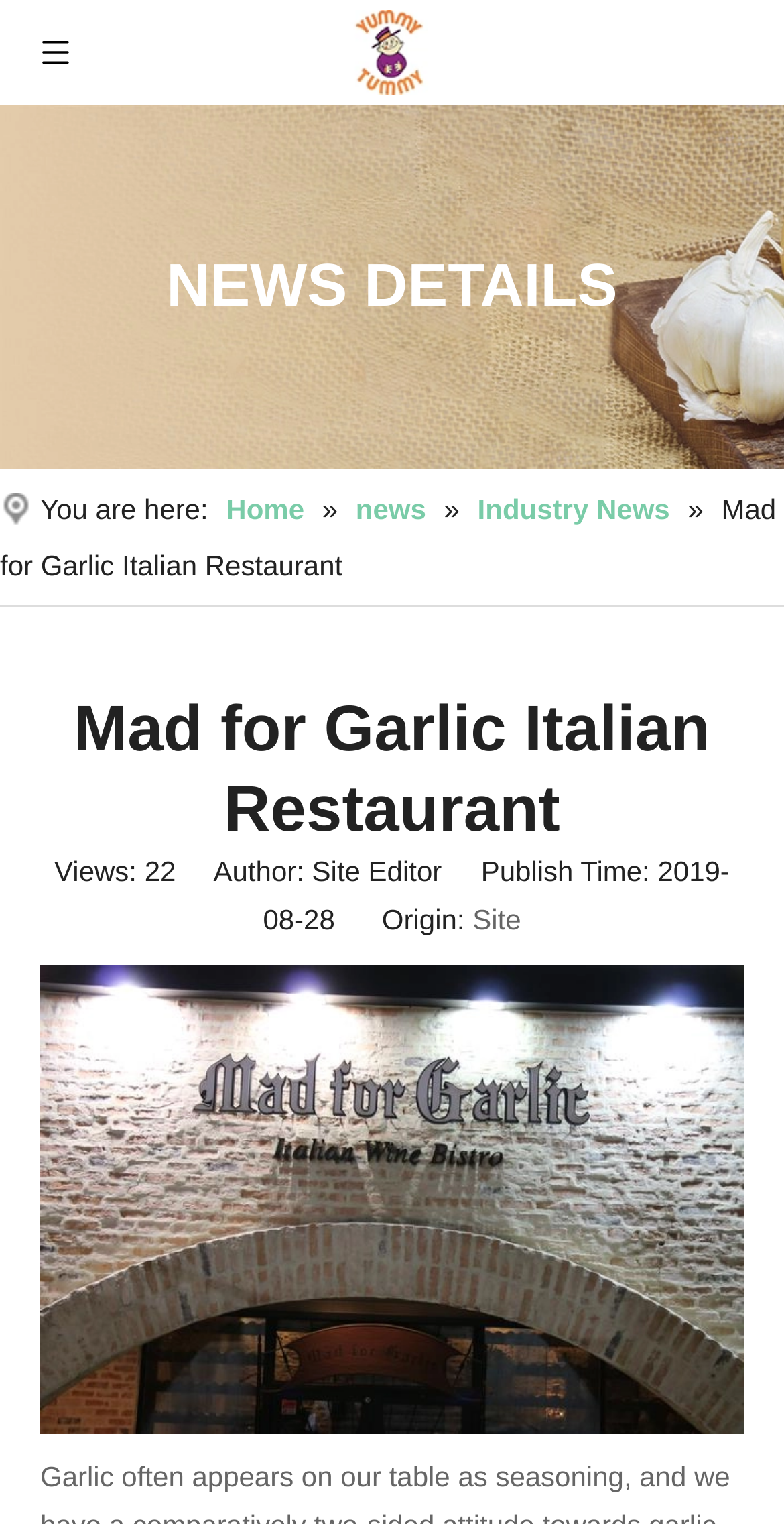What is the current page in the navigation?
Answer the question with detailed information derived from the image.

I found the answer by looking at the link elements in the navigation section, and found that the current page is 'news' because it is adjacent to the '»' symbol, indicating that it is the current page.